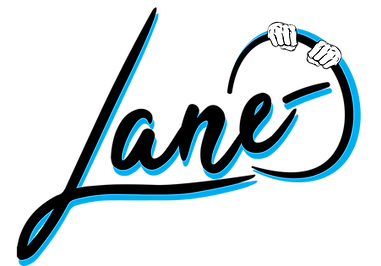Generate an elaborate caption that includes all aspects of the image.

The image features the vibrant logo of "Lane-O," characterized by its dynamic script that emphasizes the word "Lane" in a fluid, cursive style. The design incorporates a striking blue accent that adds a modern touch, complemented by a playful design element—a pair of hands gripping the circular part of the letter "O," creating a sense of engagement and motion. This emblem captures the essence of Lane-O's creative identity, embodying the brand's unique approach to style and merchandise. Perfect for showcasing on the shop page, this logo invites customers to explore exclusive, one-of-a-kind offerings that reflect the Lane-O brand experience.